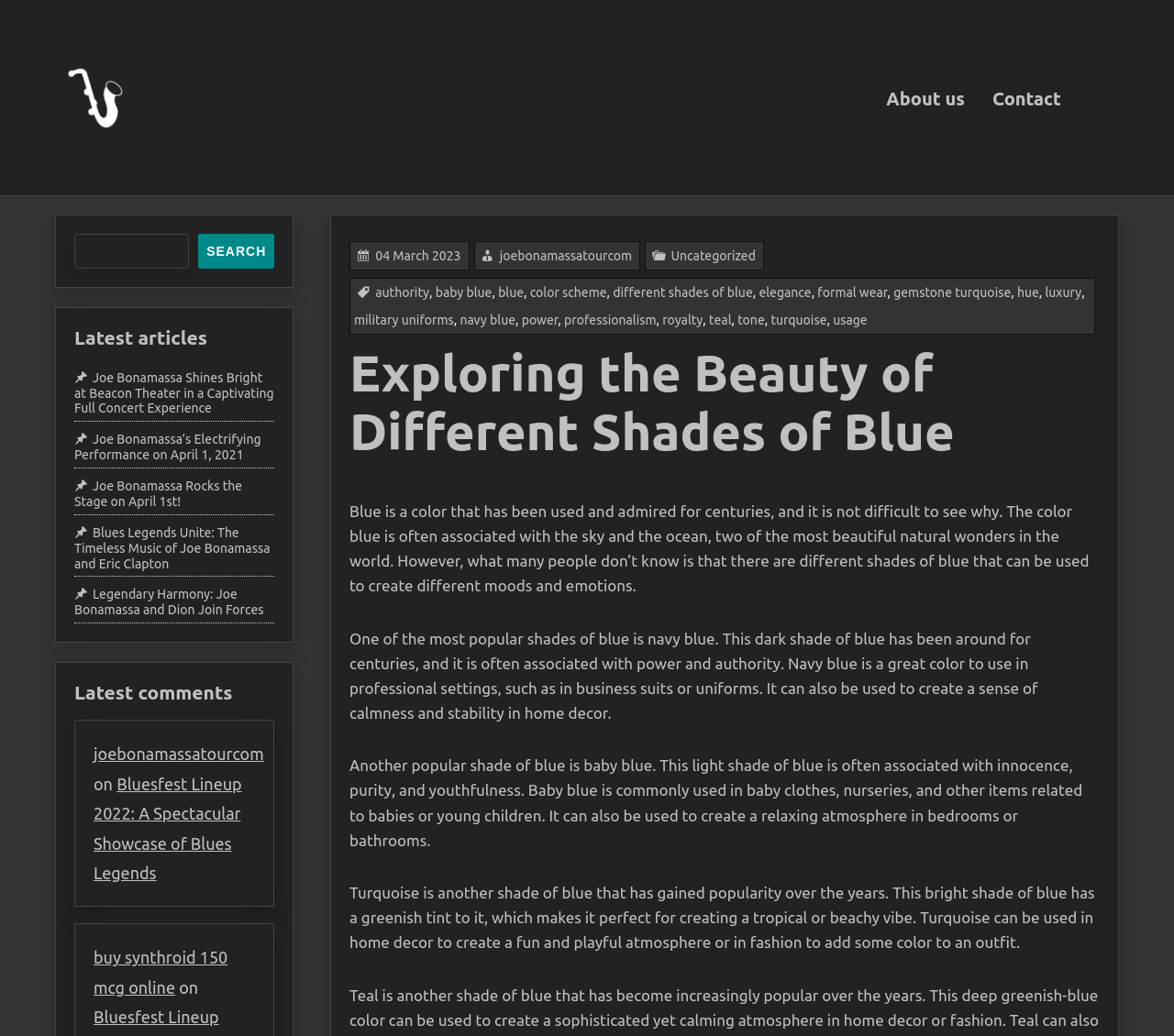Please determine the bounding box coordinates of the element to click in order to execute the following instruction: "Read the latest article". The coordinates should be four float numbers between 0 and 1, specified as [left, top, right, bottom].

[0.063, 0.356, 0.234, 0.402]